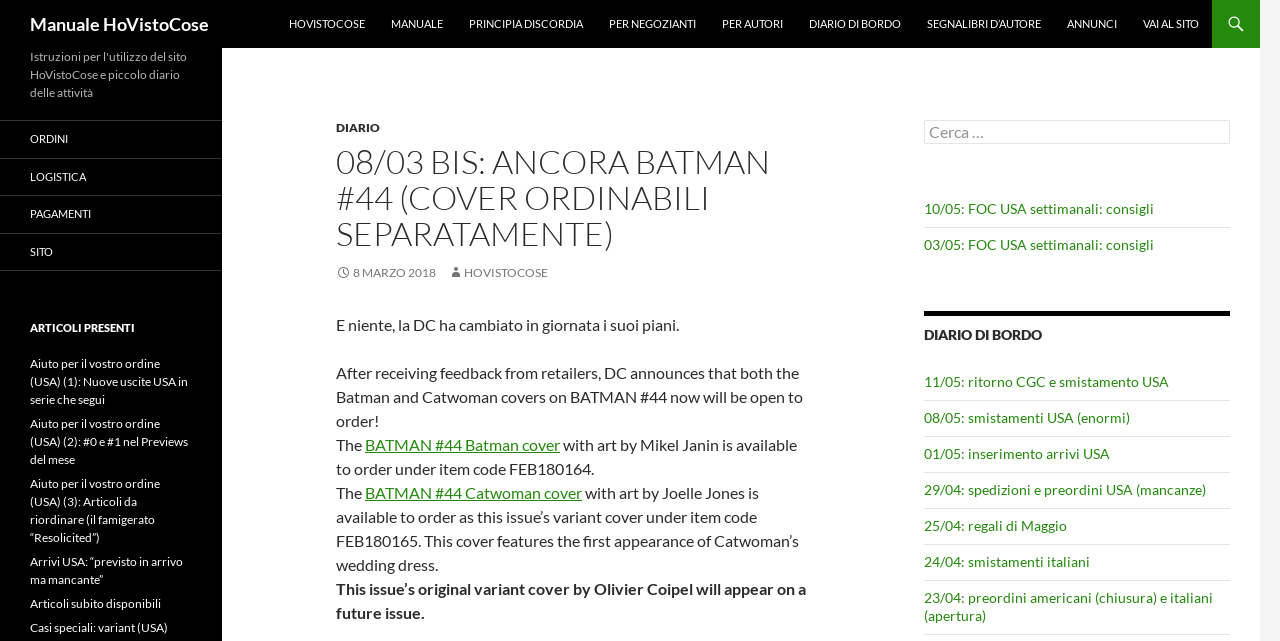Determine the bounding box coordinates of the region I should click to achieve the following instruction: "View the 'ARTICOLI PRESENTI' articles". Ensure the bounding box coordinates are four float numbers between 0 and 1, i.e., [left, top, right, bottom].

[0.023, 0.498, 0.15, 0.526]